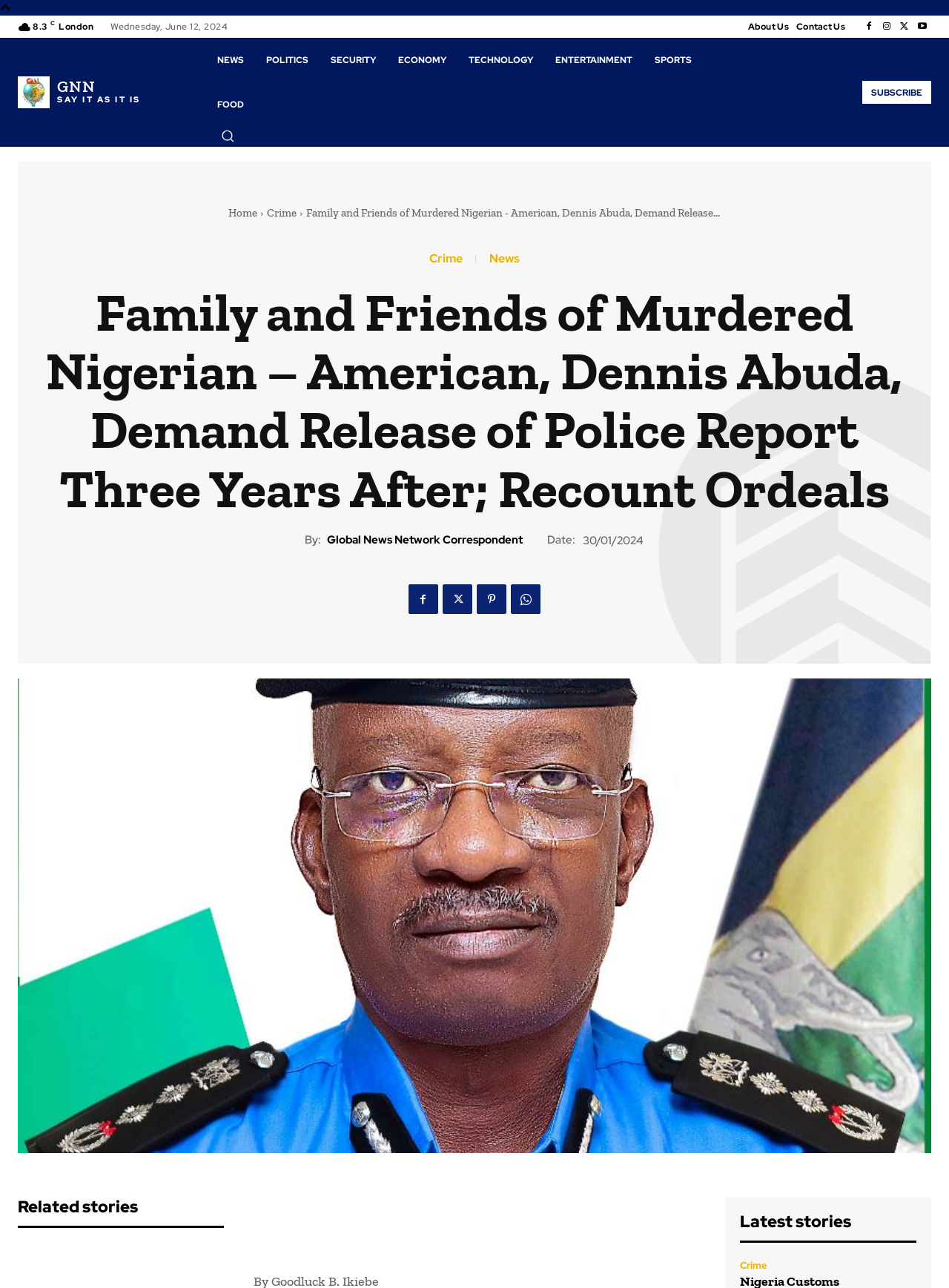Find the bounding box coordinates for the element that must be clicked to complete the instruction: "Subscribe to the newsletter". The coordinates should be four float numbers between 0 and 1, indicated as [left, top, right, bottom].

[0.909, 0.063, 0.981, 0.081]